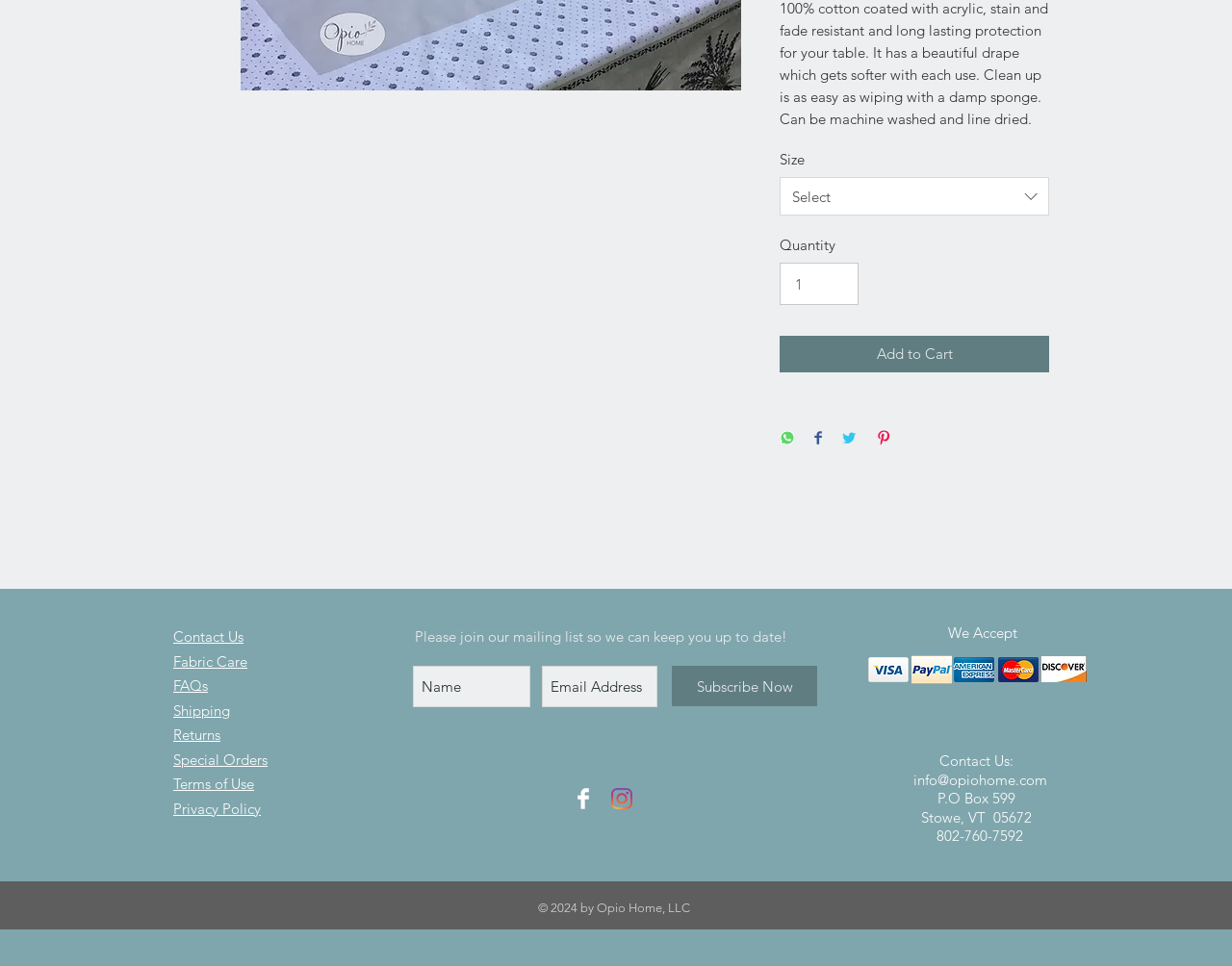Extract the bounding box for the UI element that matches this description: "Terms of Use".

[0.141, 0.802, 0.206, 0.821]